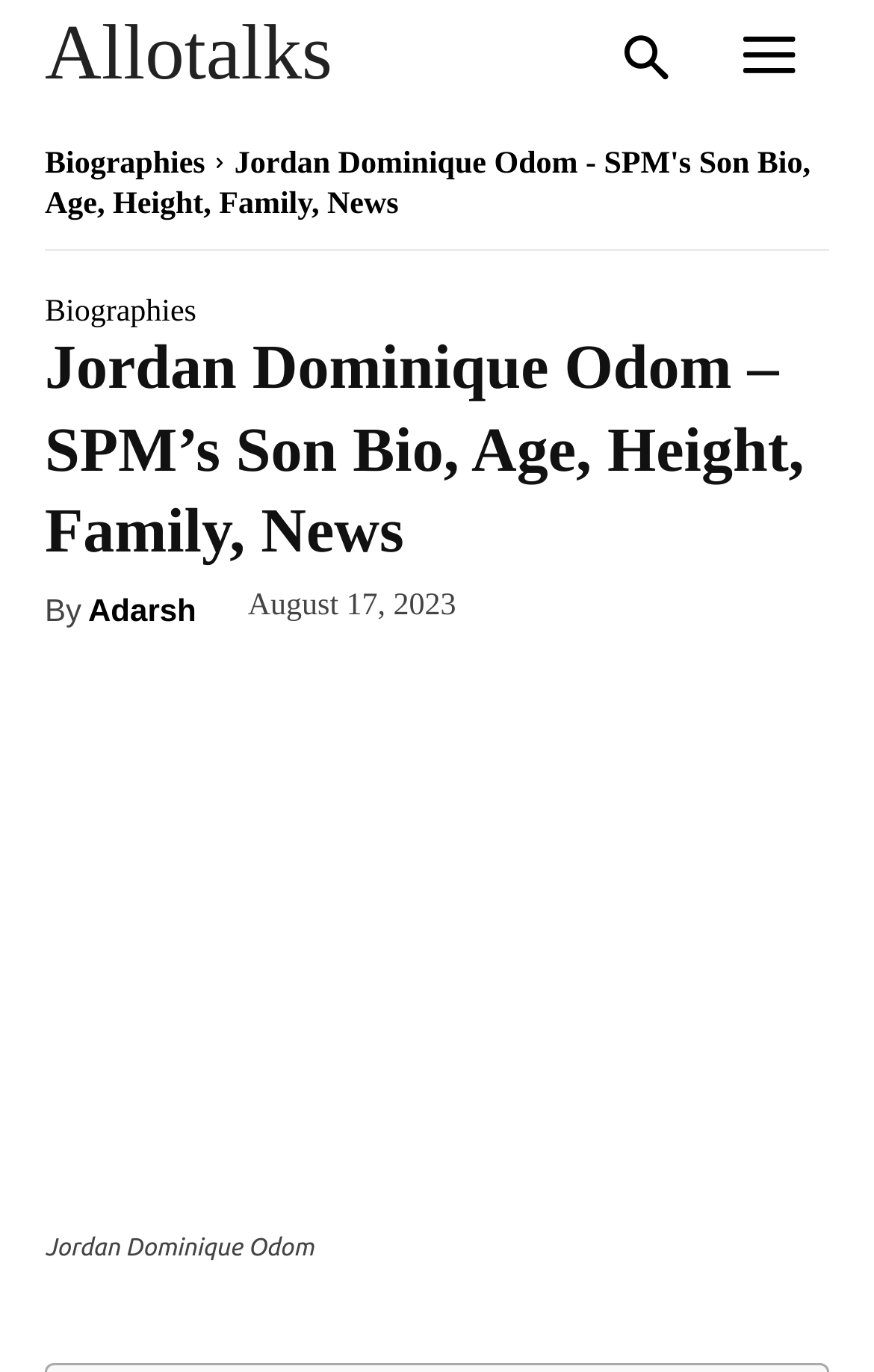Specify the bounding box coordinates for the region that must be clicked to perform the given instruction: "View Jordan Dominique Odom's biography".

[0.051, 0.241, 0.949, 0.419]